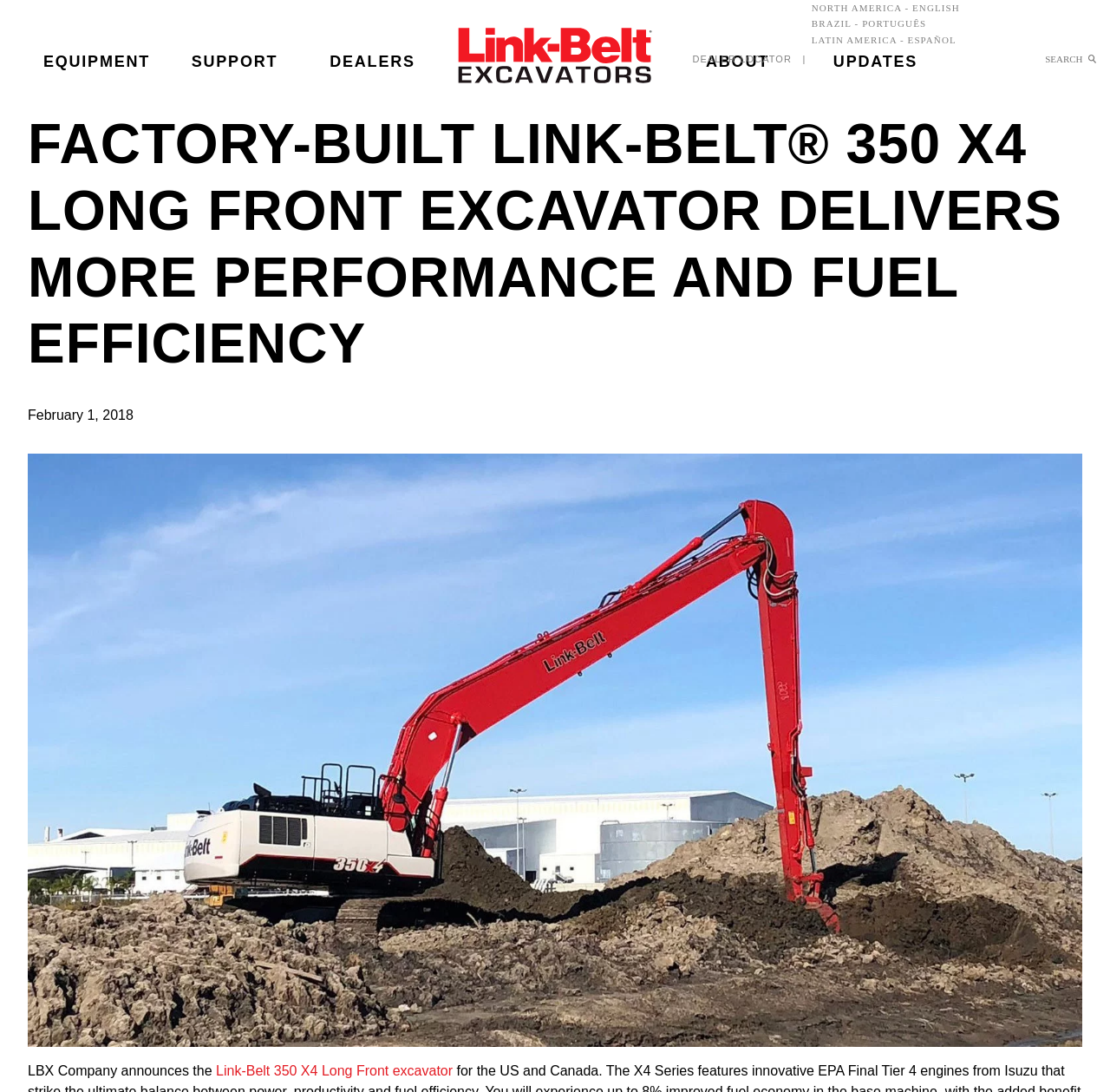What is the function of the search bar?
Kindly give a detailed and elaborate answer to the question.

The search bar, accompanied by a 'Search' button, allows users to search for specific content within the website, such as equipment models, support resources, or dealer information.